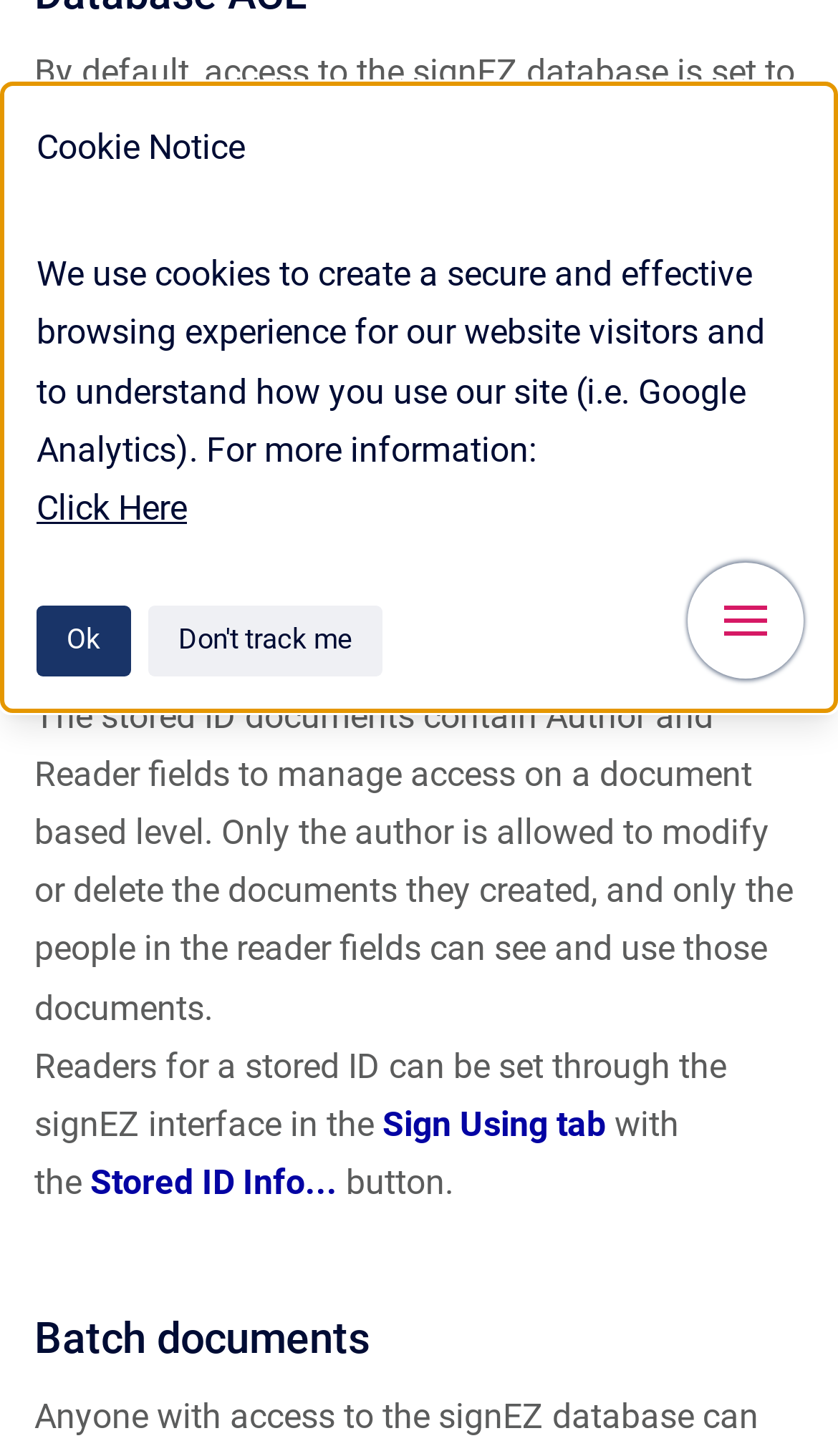Extract the bounding box coordinates of the UI element described by: "aria-label="Show navigation"". The coordinates should include four float numbers ranging from 0 to 1, e.g., [left, top, right, bottom].

[0.821, 0.386, 0.959, 0.466]